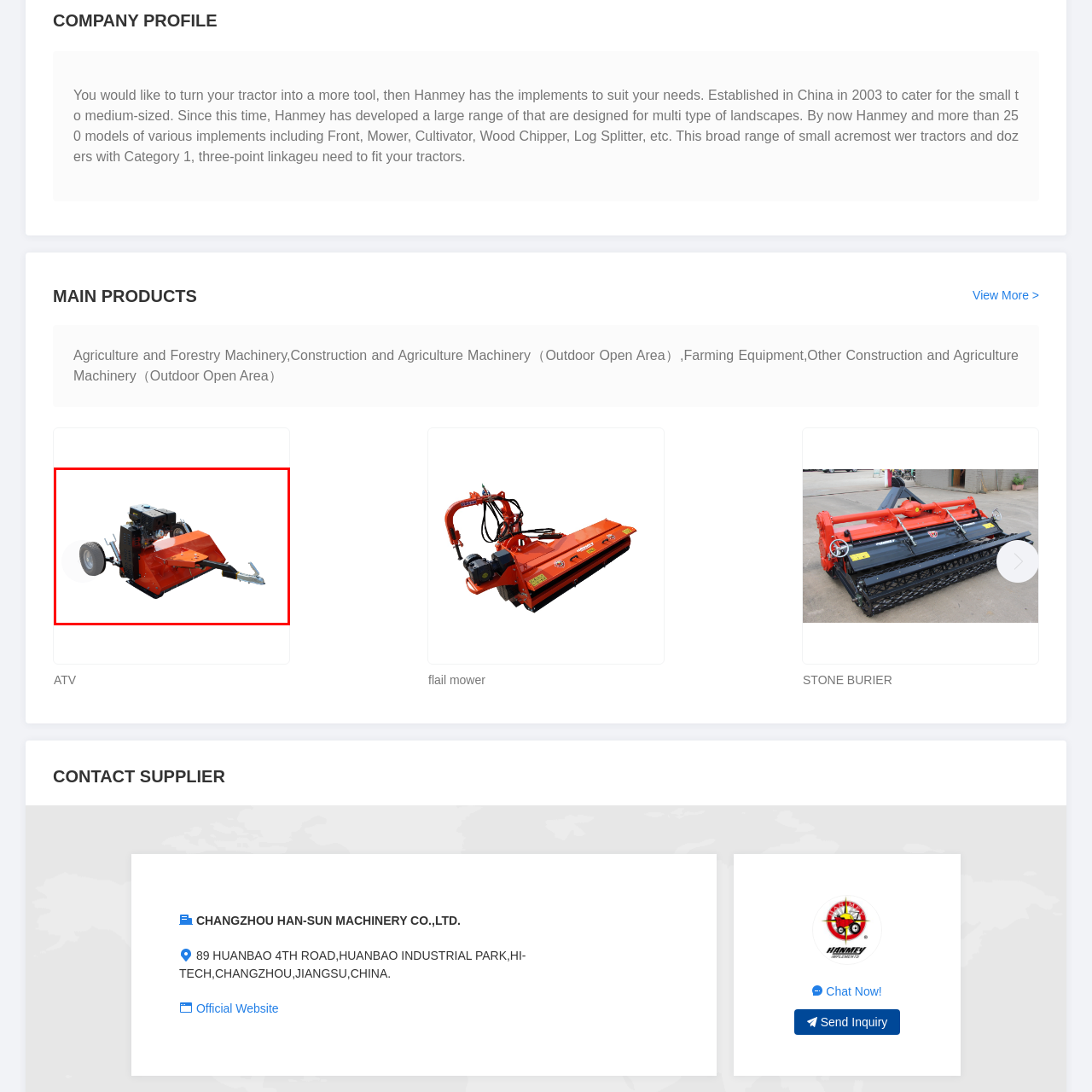Study the image inside the red outline, What is the color of the cutting deck? 
Respond with a brief word or phrase.

bright orange